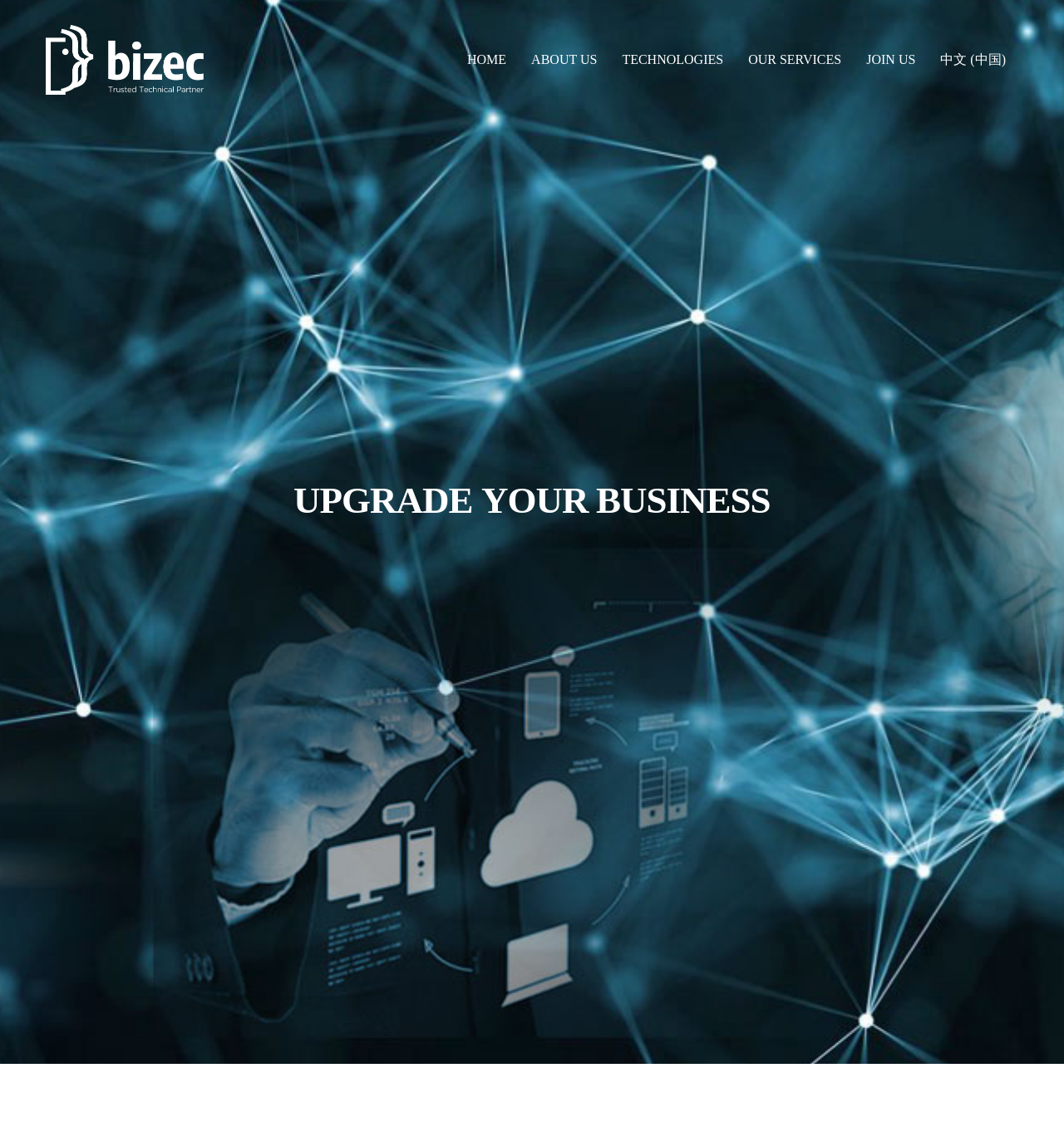Respond to the following query with just one word or a short phrase: 
What is the title of the main section?

UPGRADE YOUR BUSINESS